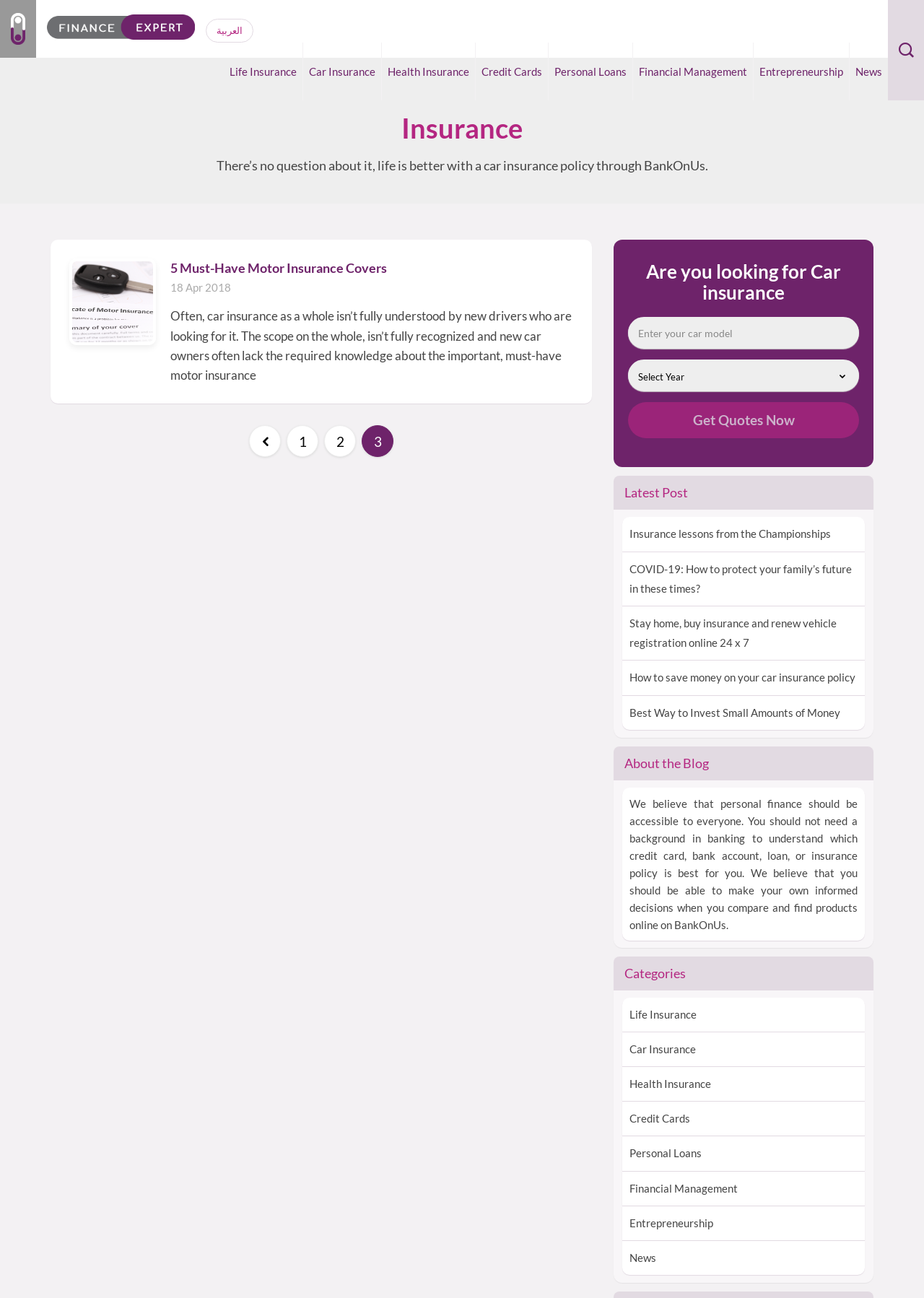Find the bounding box coordinates of the element you need to click on to perform this action: 'View shopping cart'. The coordinates should be represented by four float values between 0 and 1, in the format [left, top, right, bottom].

None